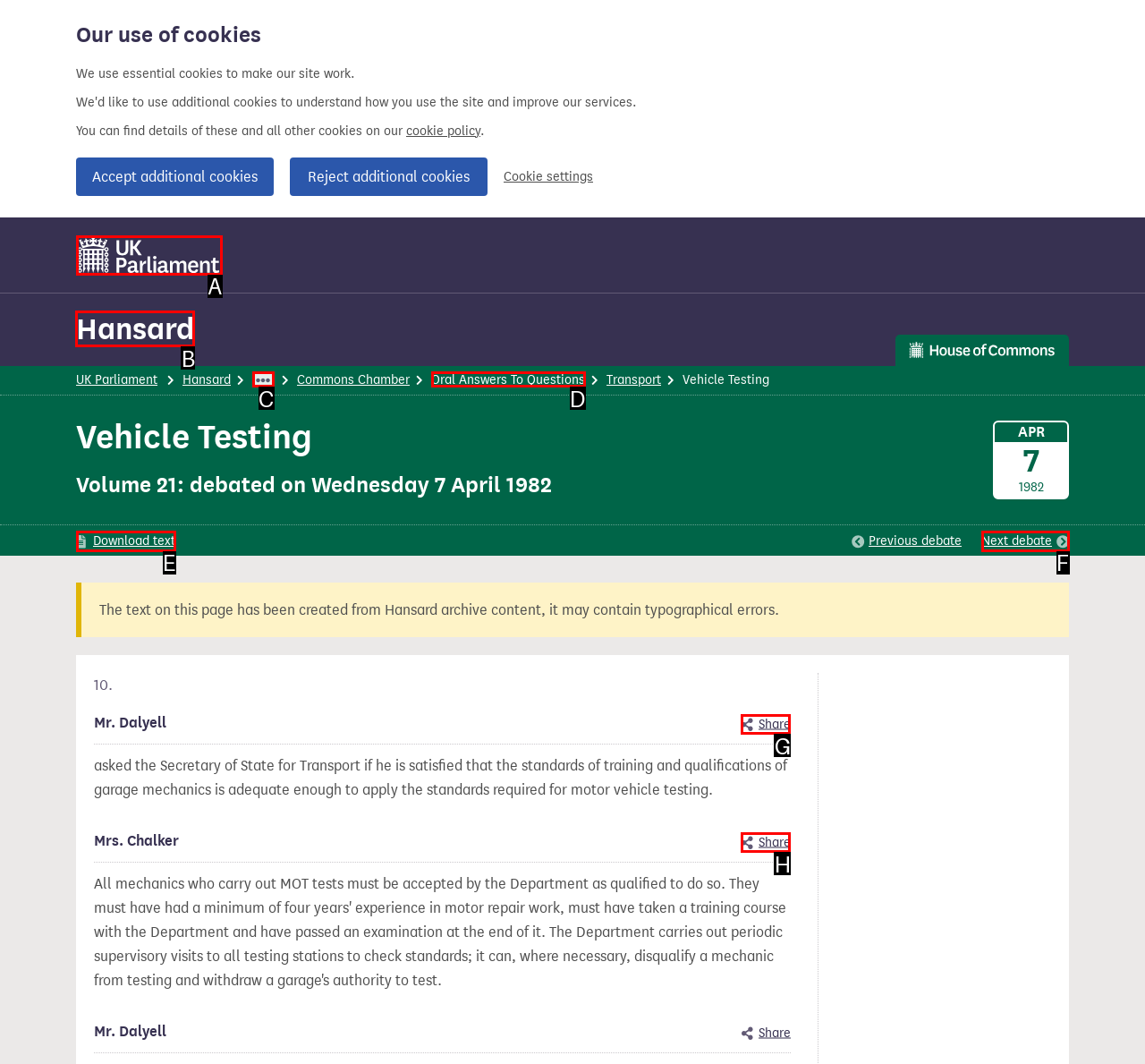Tell me which one HTML element I should click to complete the following task: View Hansard page Answer with the option's letter from the given choices directly.

B